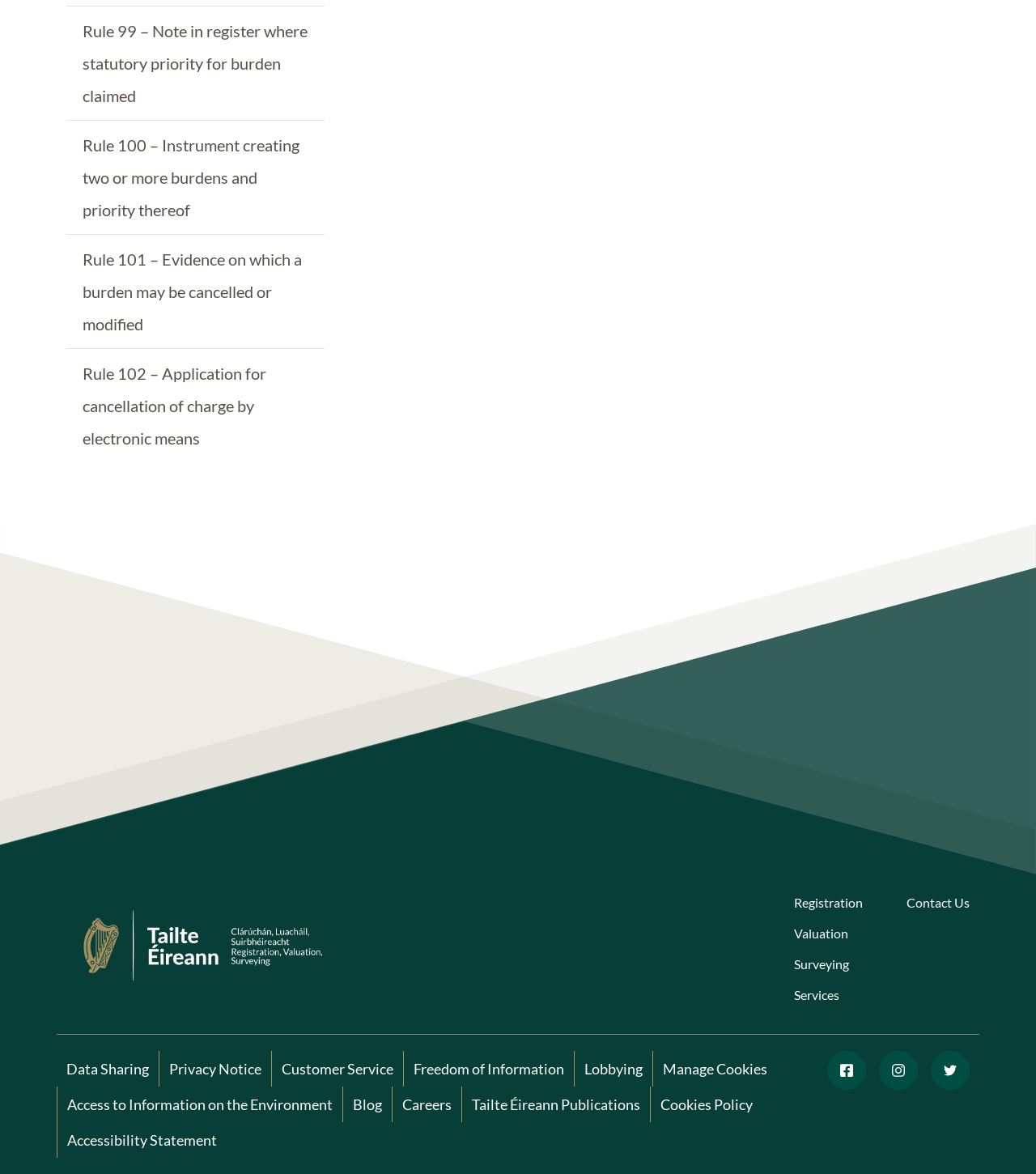Identify the coordinates of the bounding box for the element that must be clicked to accomplish the instruction: "Access Tailte Éireann Publications".

[0.455, 0.926, 0.618, 0.956]